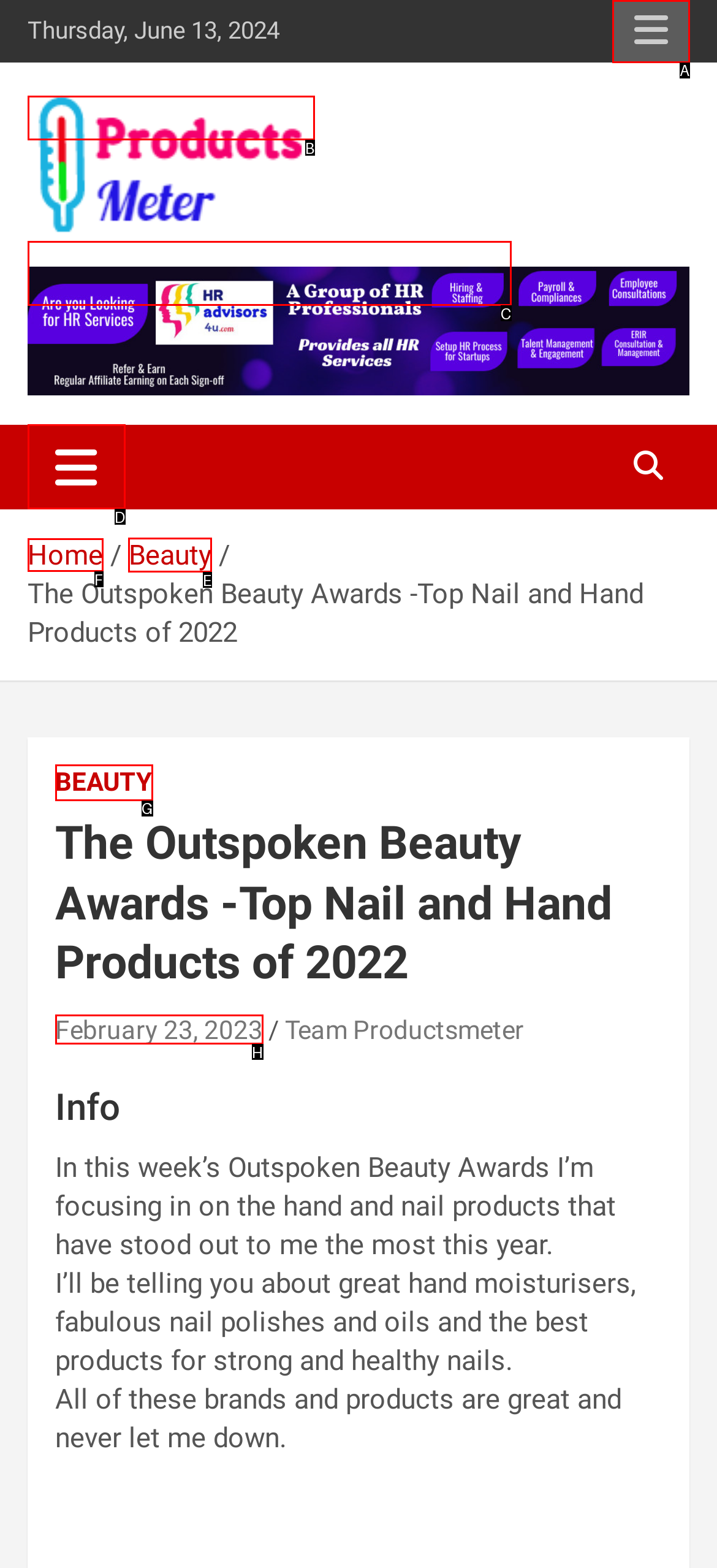Provide the letter of the HTML element that you need to click on to perform the task: Go to the beauty category.
Answer with the letter corresponding to the correct option.

E